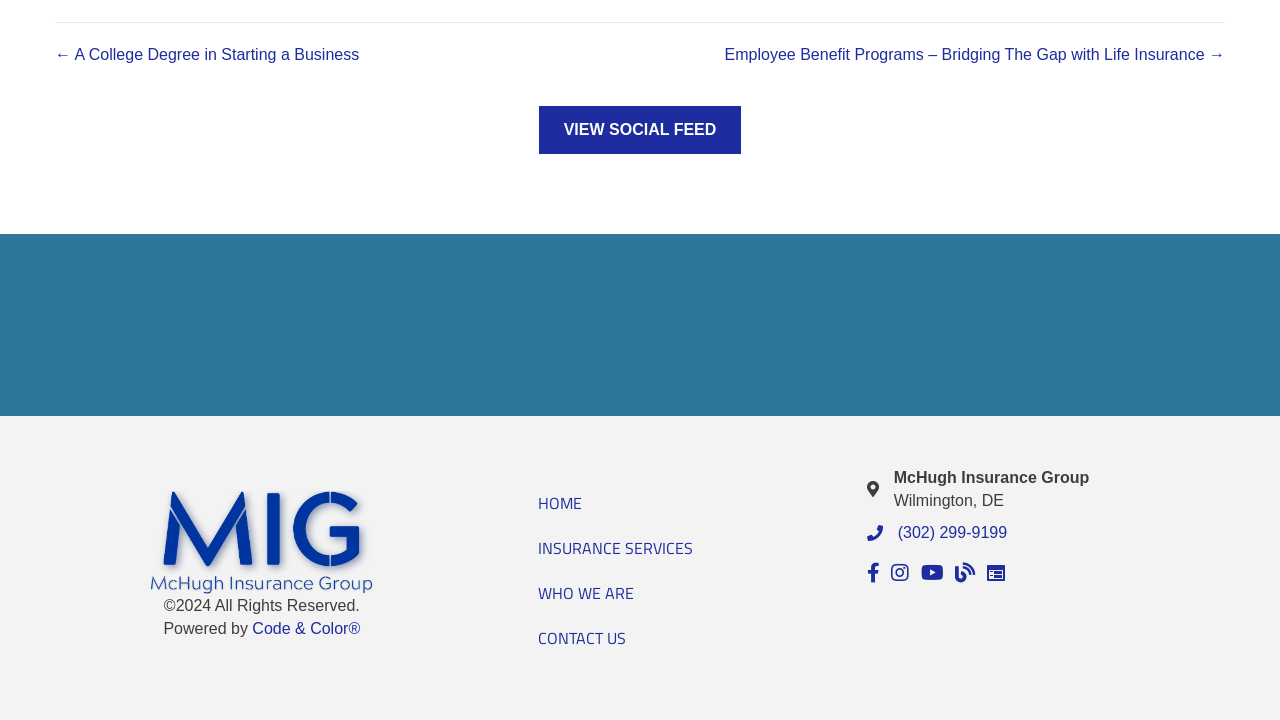What is the phone number for consultation?
Please provide a single word or phrase based on the screenshot.

(302) 299-9199